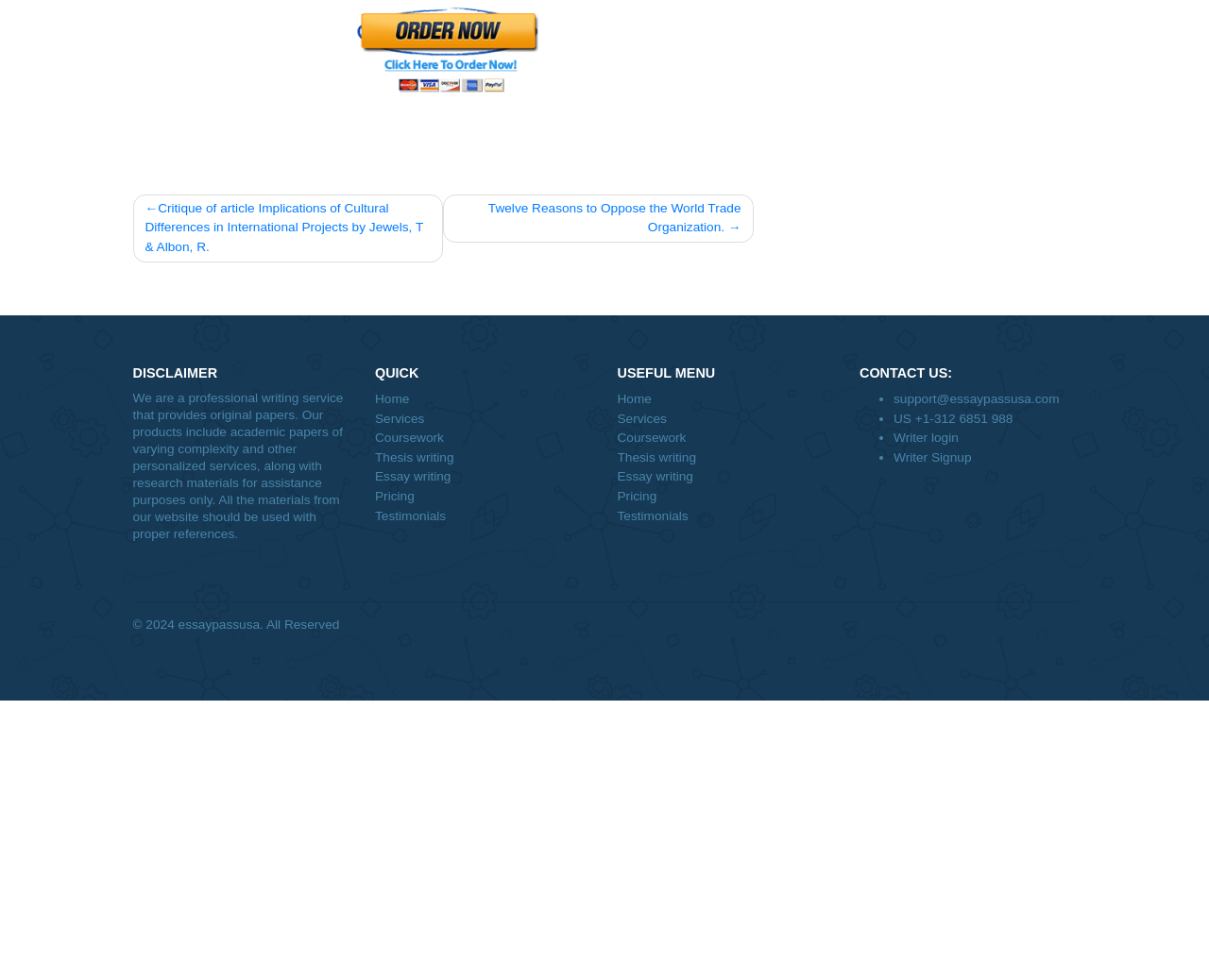Please respond to the question using a single word or phrase:
What are the main categories of services offered?

Home, Services, Coursework, Thesis writing, Essay writing